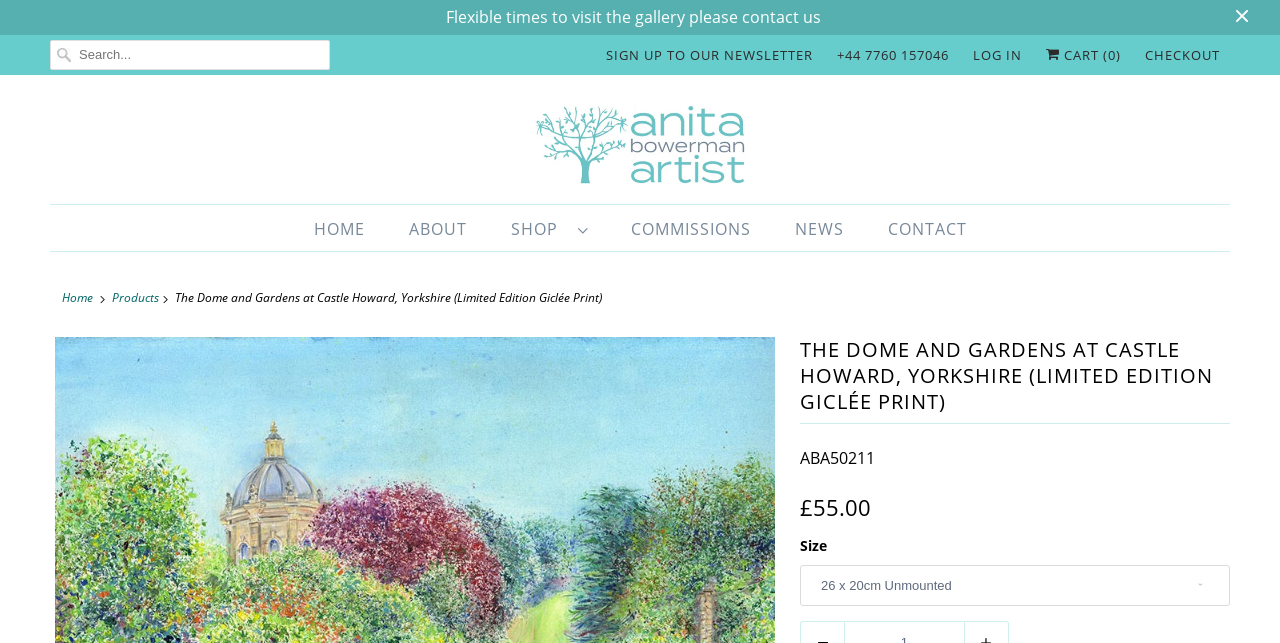Specify the bounding box coordinates of the area to click in order to execute this command: 'contact us'. The coordinates should consist of four float numbers ranging from 0 to 1, and should be formatted as [left, top, right, bottom].

None